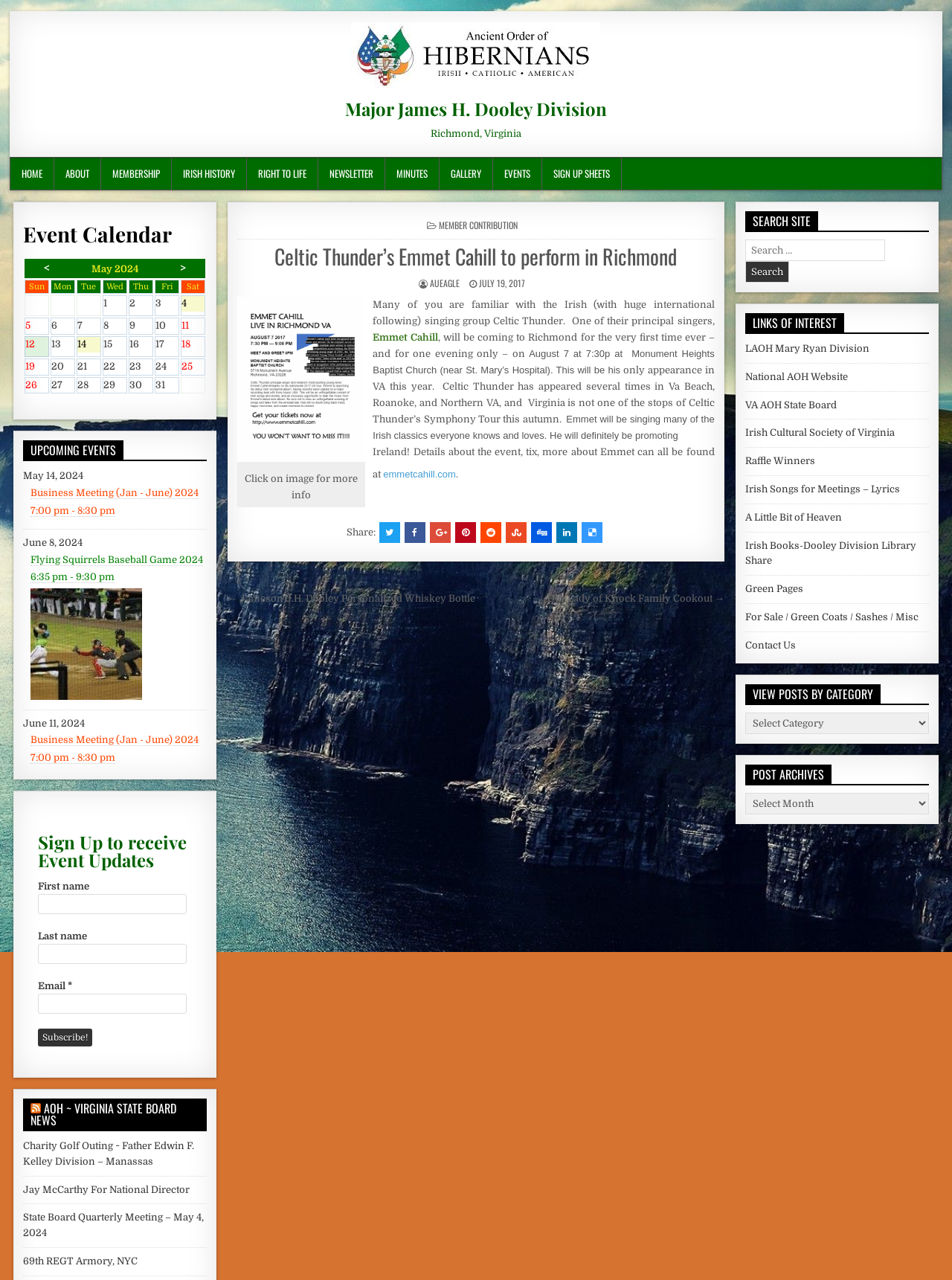Can you find the bounding box coordinates for the element to click on to achieve the instruction: "Click on the 'Let’s keep in touch' button"?

[0.375, 0.439, 0.625, 0.474]